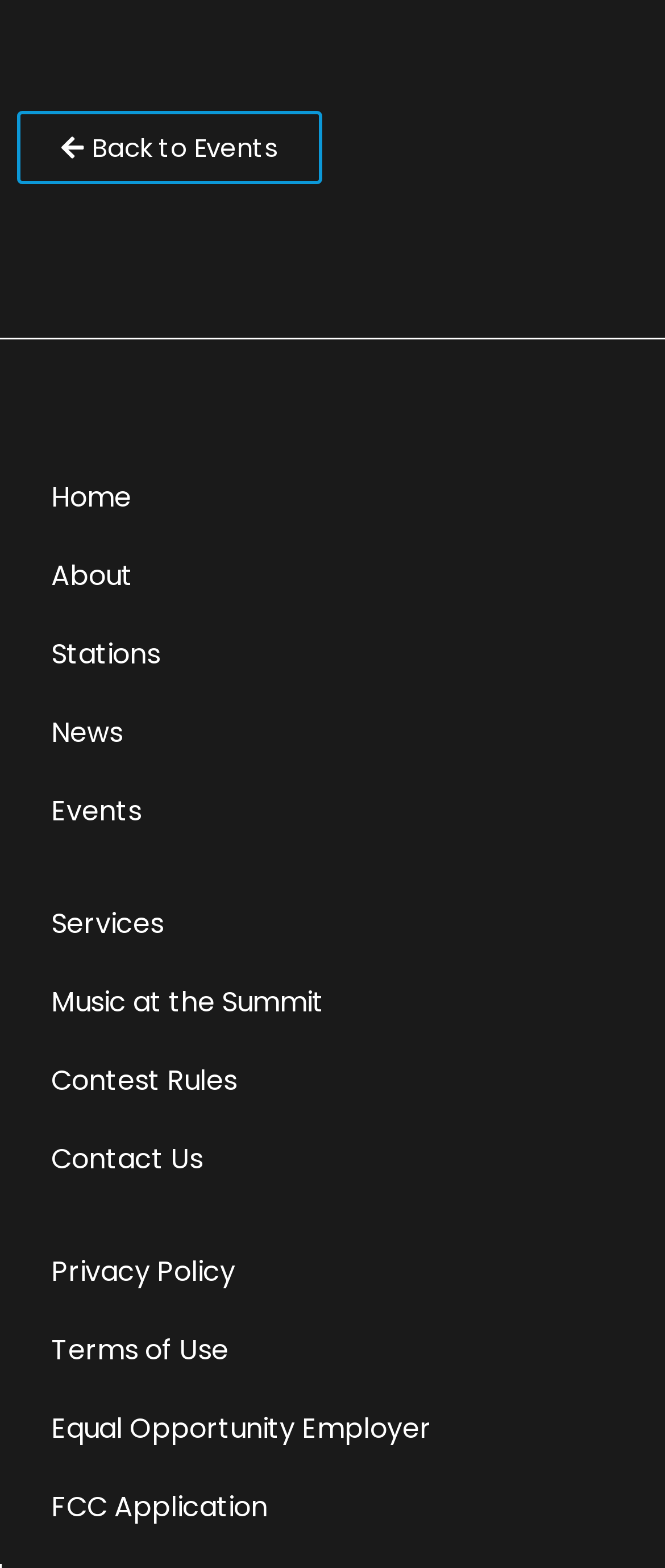Please identify the bounding box coordinates of the region to click in order to complete the task: "Click the 'CONTACT US' button". The coordinates must be four float numbers between 0 and 1, specified as [left, top, right, bottom].

None